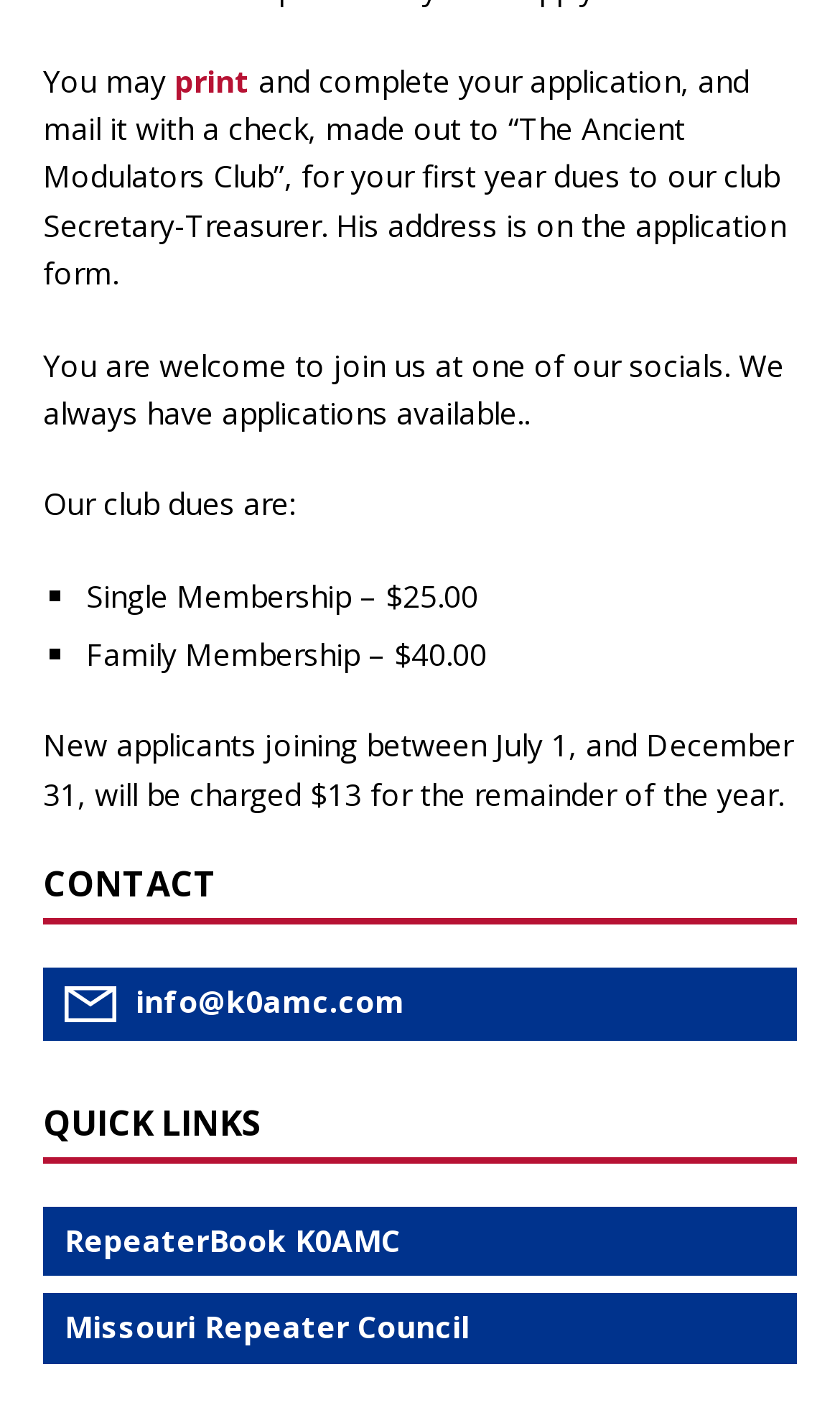Using the details from the image, please elaborate on the following question: What is the cost of a single membership?

I found the answer by looking at the list of membership options, where it says 'Single Membership – $25.00'.